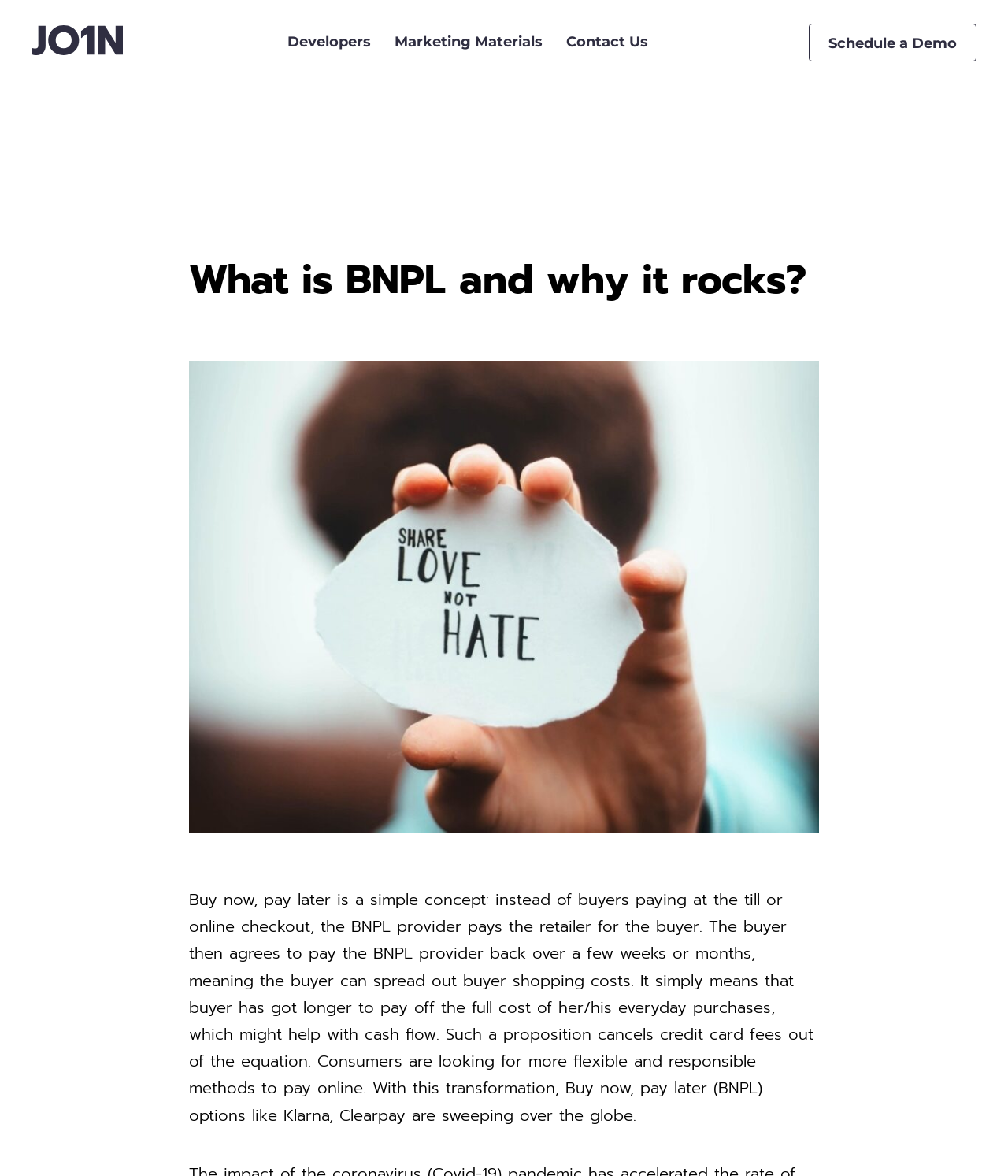Refer to the image and answer the question with as much detail as possible: What is the concept of Buy Now, Pay Later?

The concept of Buy Now, Pay Later is a simple payment method where the buyer doesn't pay at the till or online checkout, instead, the BNPL provider pays the retailer for the buyer, and the buyer agrees to pay the BNPL provider back over a few weeks or months, allowing the buyer to spread out shopping costs.